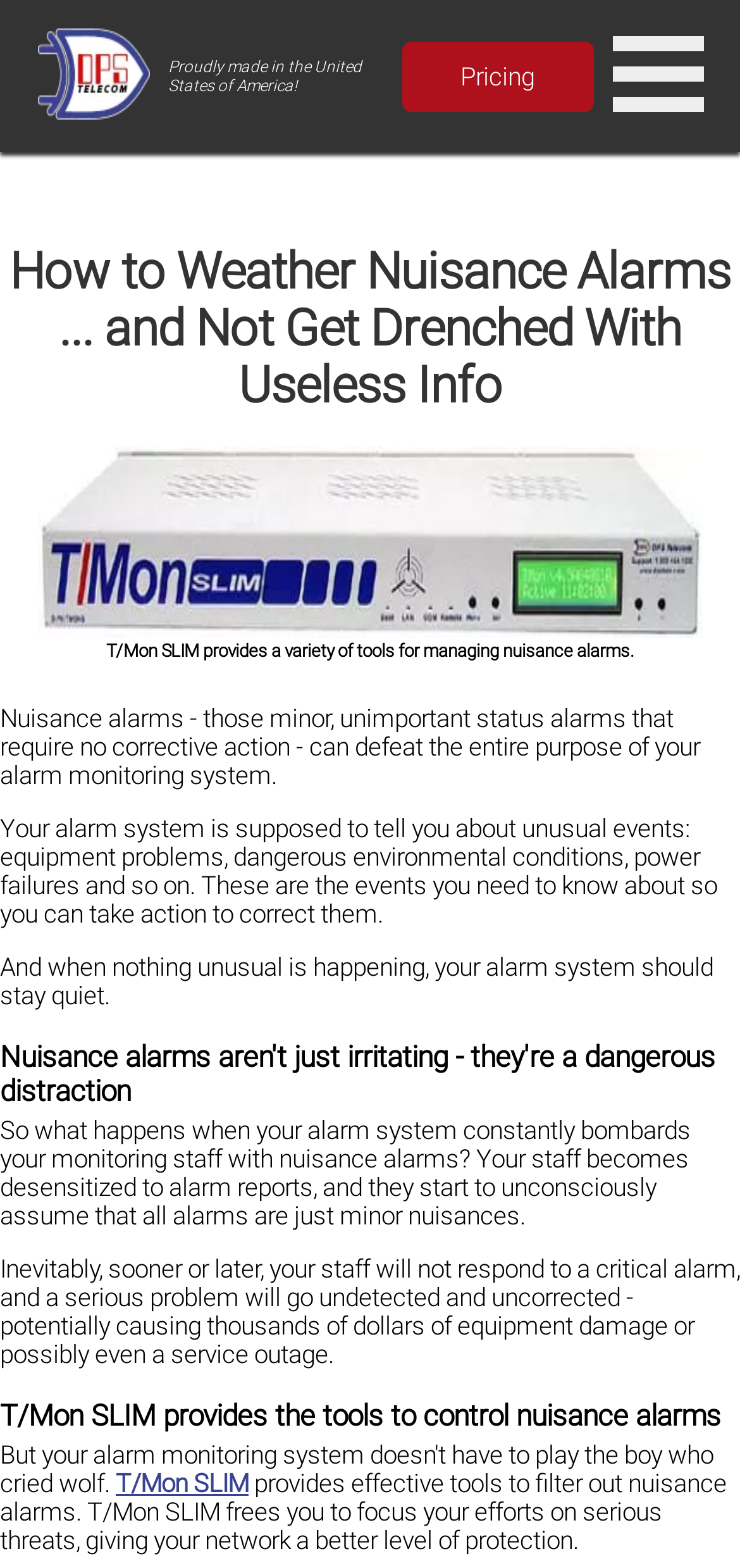What is the benefit of using the T/Mon SLIM system?
Please answer the question with a detailed and comprehensive explanation.

By filtering out nuisance alarms, the T/Mon SLIM system allows users to focus on serious threats, providing a better level of protection for their network. This suggests that the benefit of using the T/Mon SLIM system is better network protection.